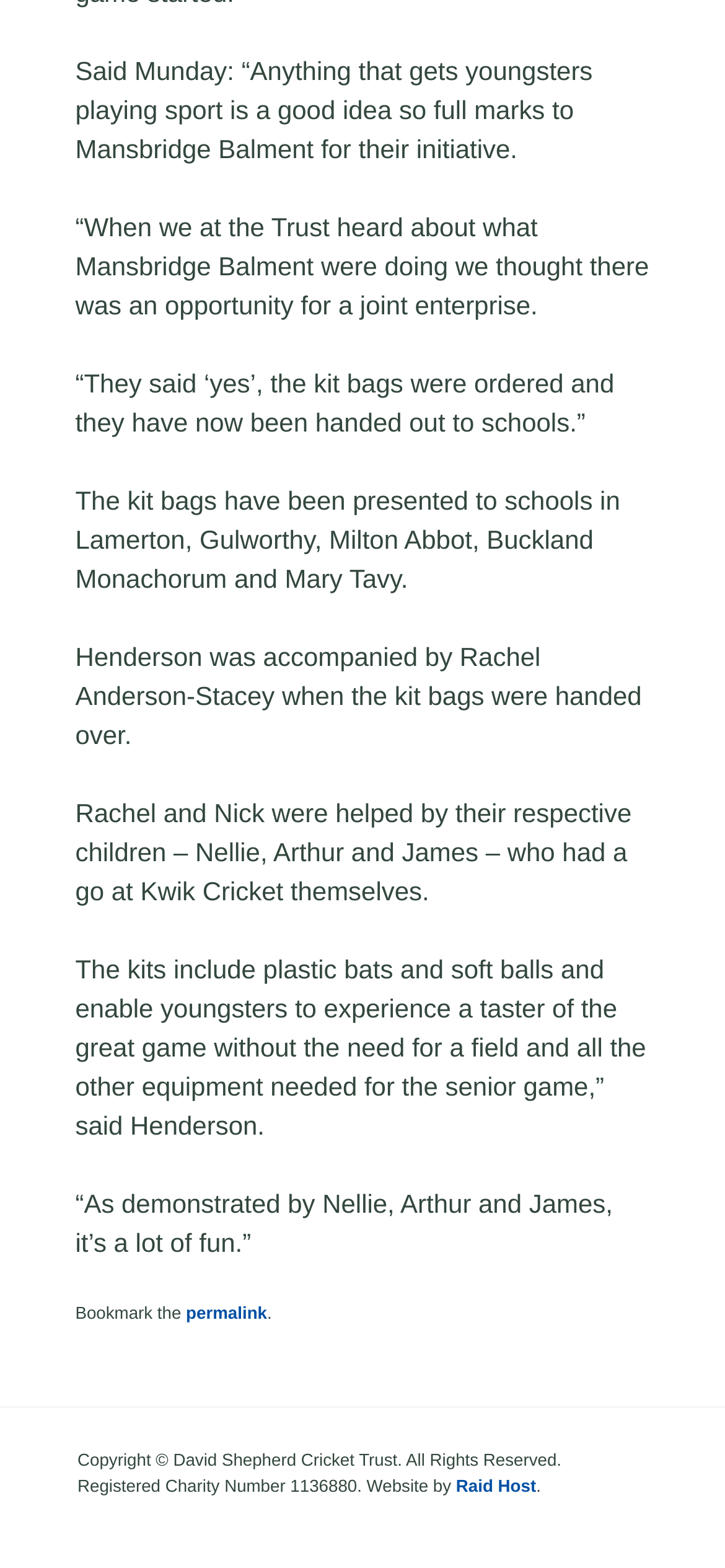What is the purpose of the kit bags?
Answer with a single word or phrase by referring to the visual content.

to experience a taster of cricket